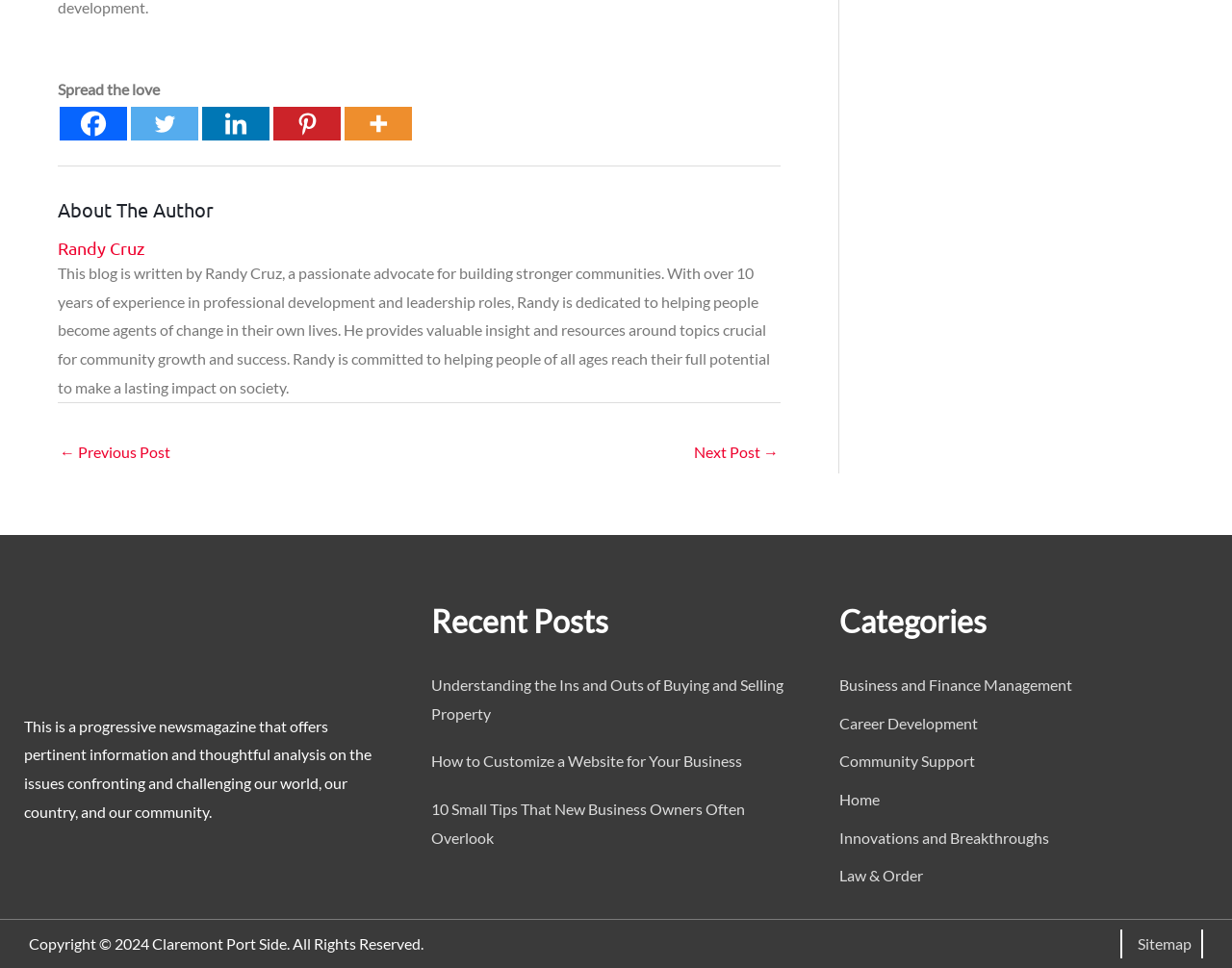Please identify the bounding box coordinates of the clickable element to fulfill the following instruction: "Read about the author". The coordinates should be four float numbers between 0 and 1, i.e., [left, top, right, bottom].

[0.047, 0.204, 0.634, 0.23]